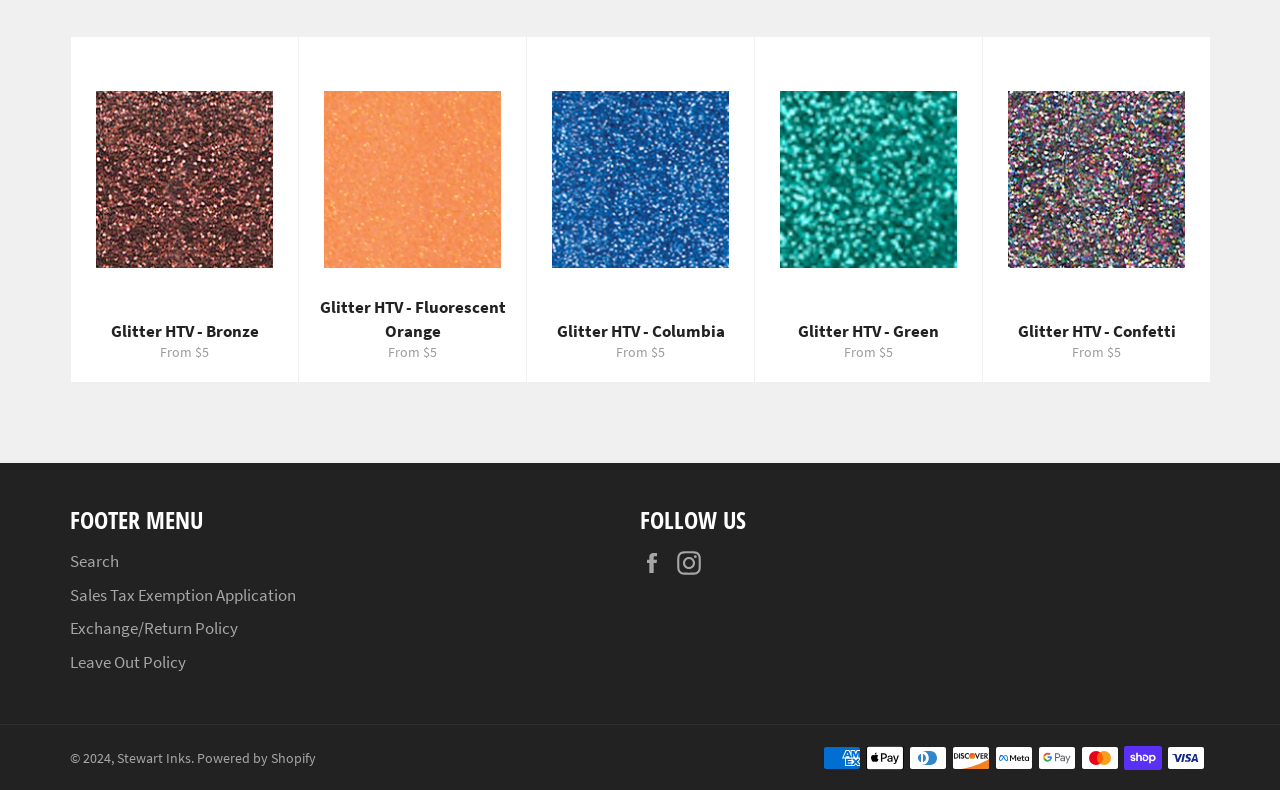What is the price of Glitter HTV? Observe the screenshot and provide a one-word or short phrase answer.

From $5